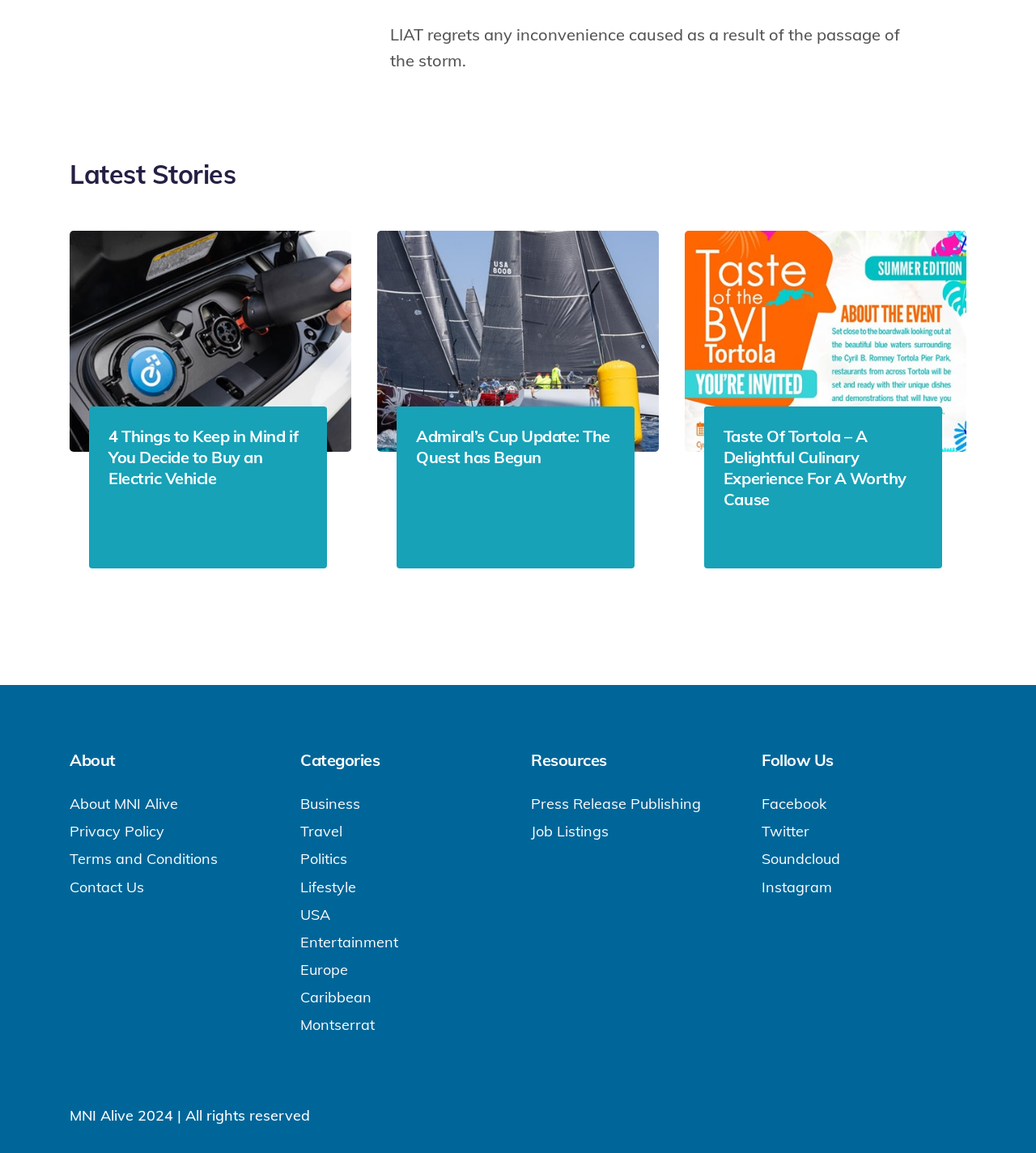Please identify the bounding box coordinates of where to click in order to follow the instruction: "Explore Taste Of Tortola".

[0.698, 0.369, 0.891, 0.442]